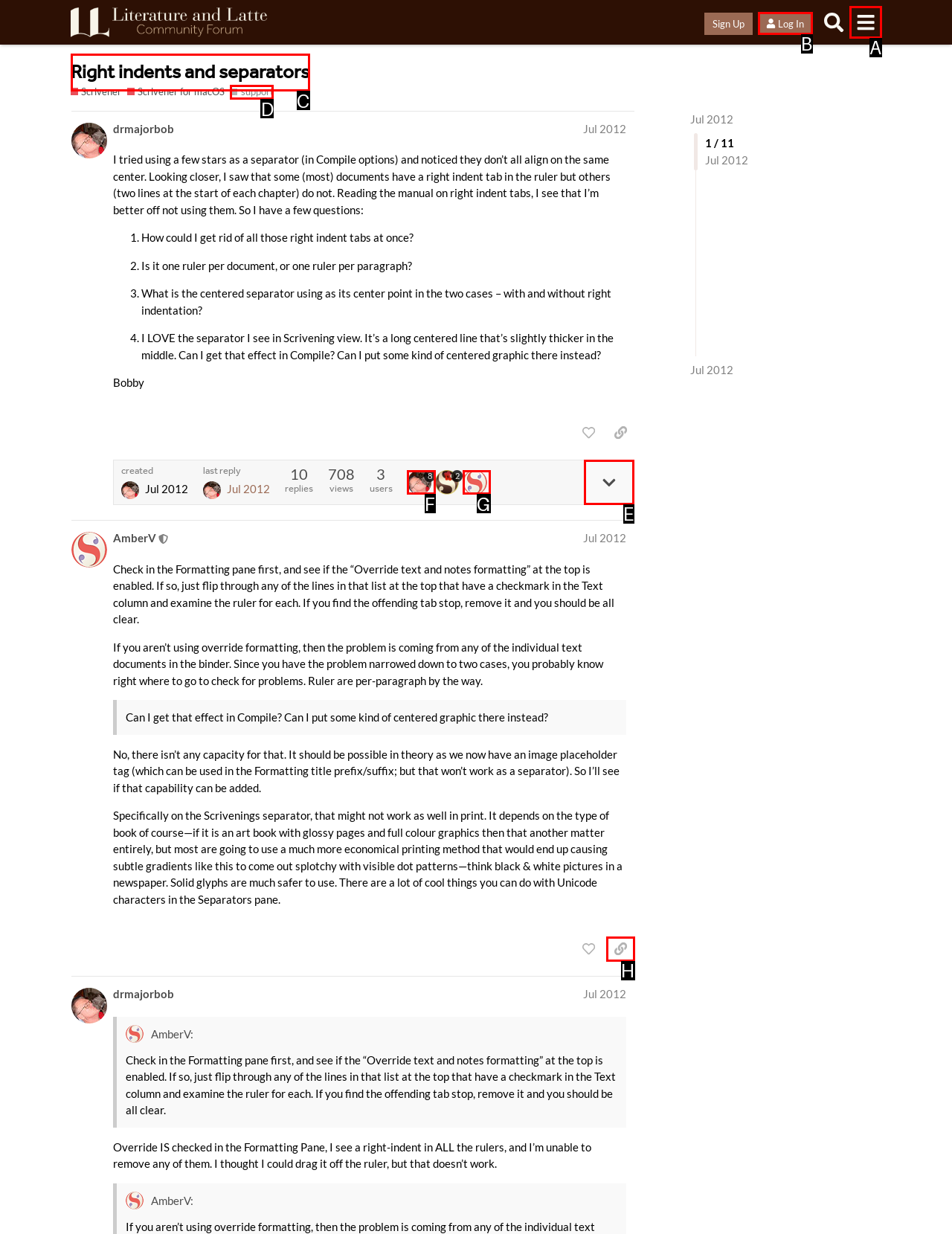Pick the option that corresponds to: aria-label="menu" title="menu"
Provide the letter of the correct choice.

A